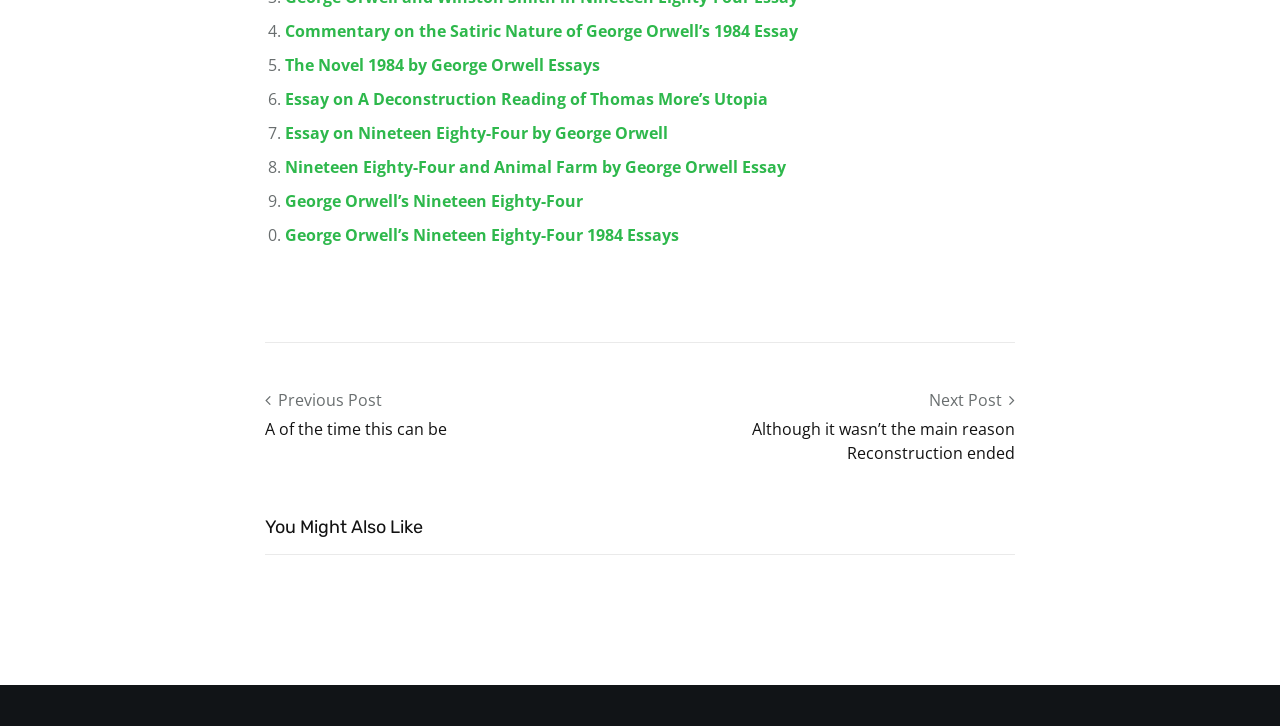Respond to the question below with a single word or phrase: What is the section title above the 'Previous Post' link?

Post navigation